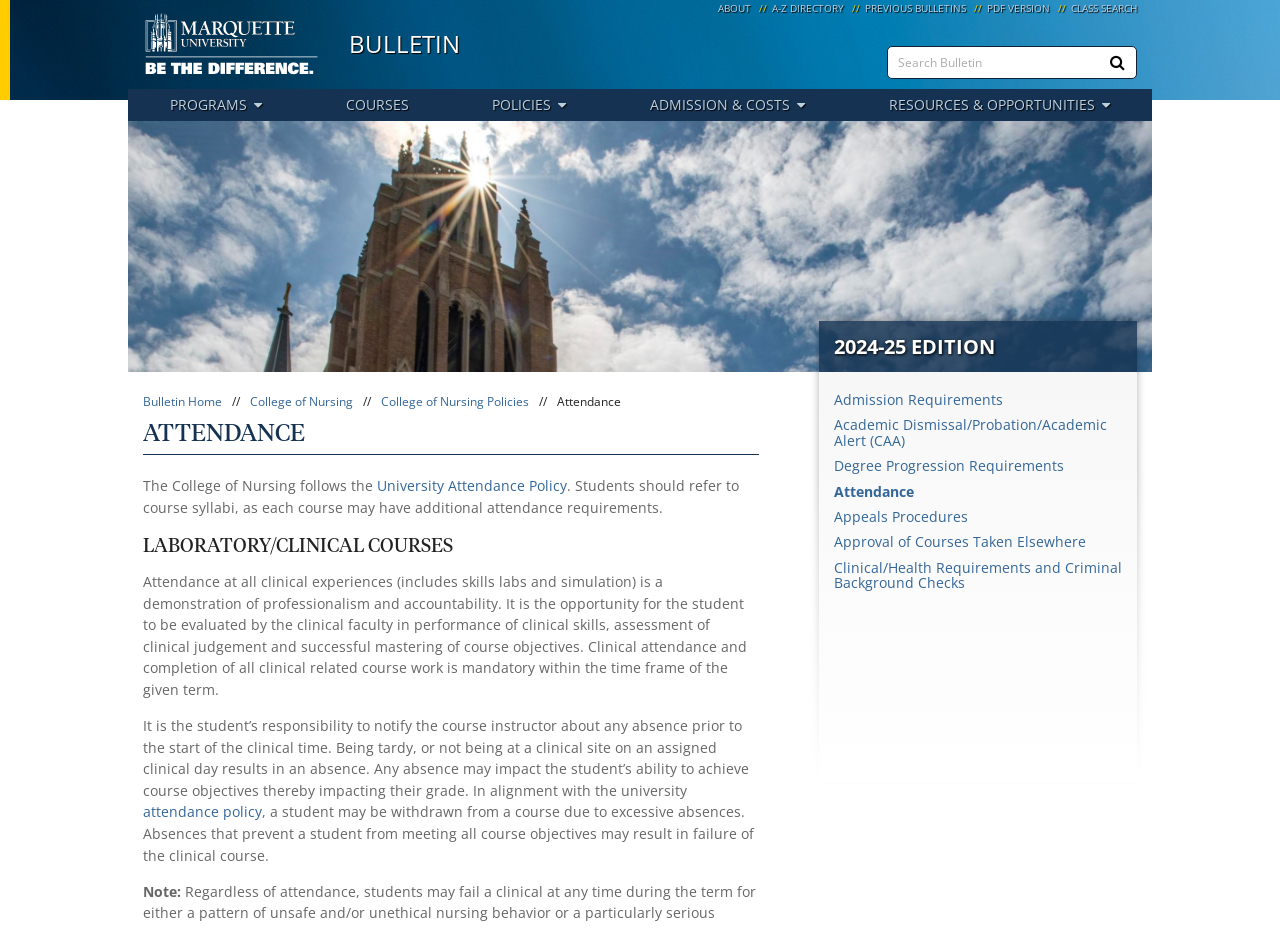Determine the bounding box coordinates of the clickable region to execute the instruction: "Go to College of Nursing Policies". The coordinates should be four float numbers between 0 and 1, denoted as [left, top, right, bottom].

[0.298, 0.426, 0.413, 0.439]